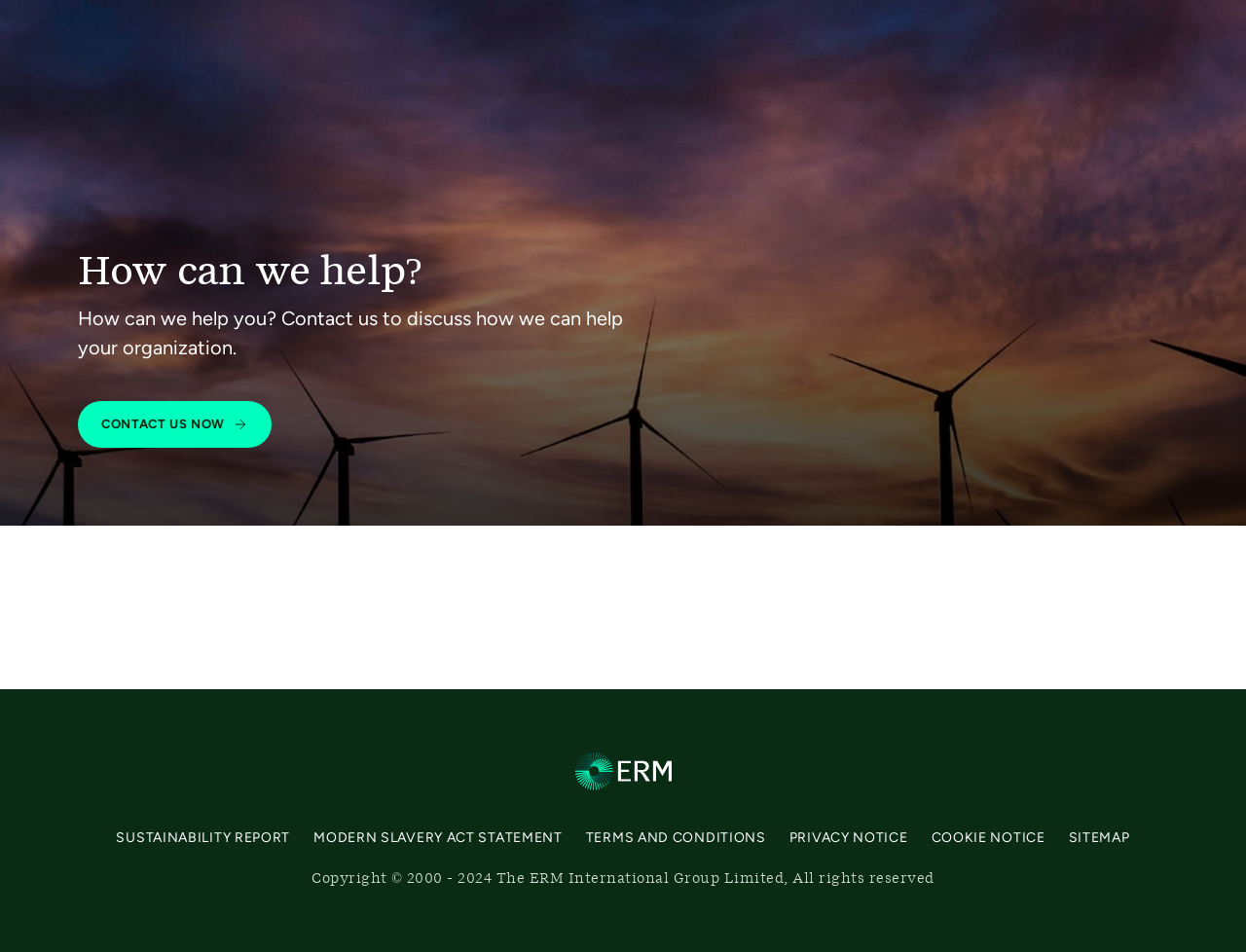Bounding box coordinates are given in the format (top-left x, top-left y, bottom-right x, bottom-right y). All values should be floating point numbers between 0 and 1. Provide the bounding box coordinate for the UI element described as: Modern Slavery Act Statement

[0.252, 0.871, 0.451, 0.888]